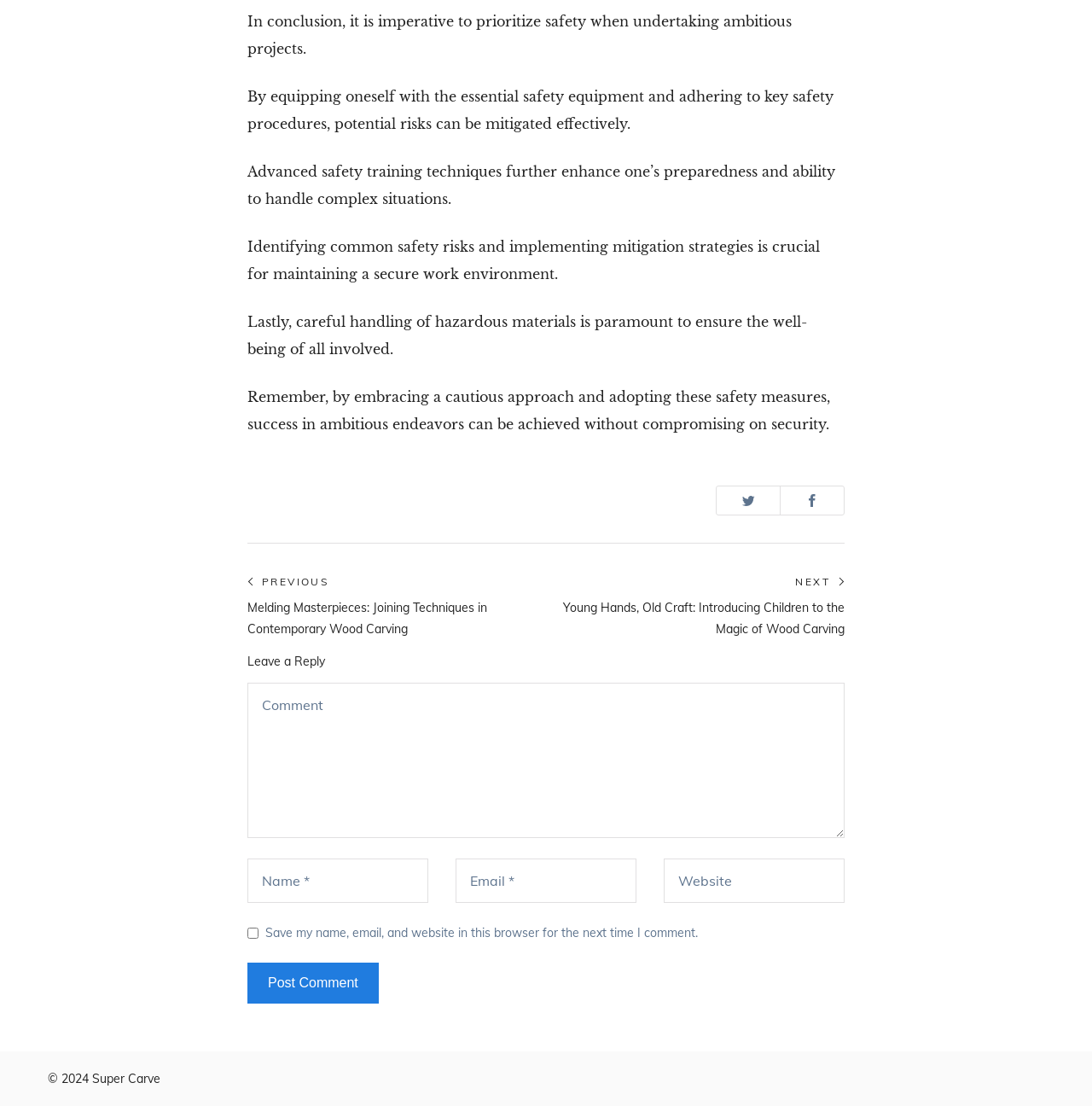Bounding box coordinates are given in the format (top-left x, top-left y, bottom-right x, bottom-right y). All values should be floating point numbers between 0 and 1. Provide the bounding box coordinate for the UI element described as: name="email" placeholder="Email *"

[0.417, 0.776, 0.583, 0.816]